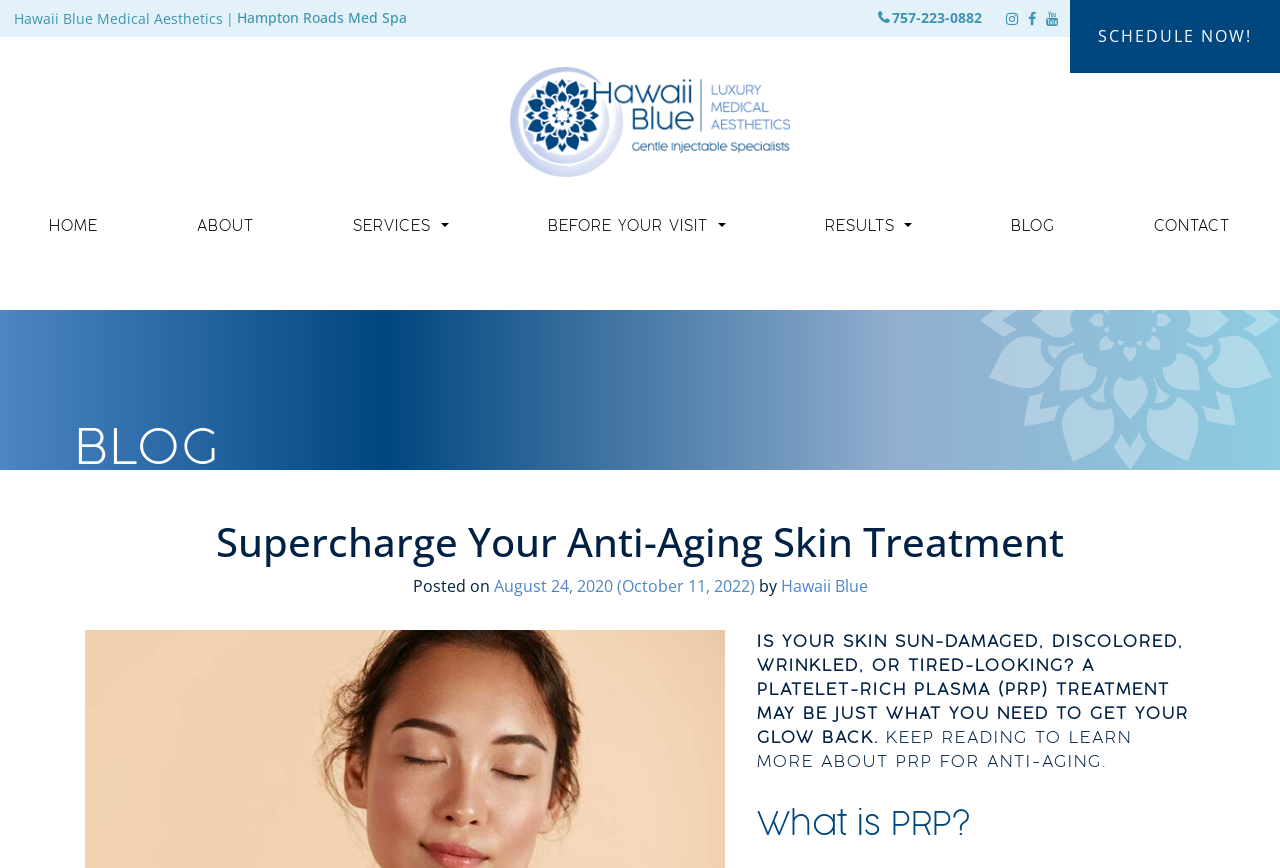Based on the element description Hawaii Blue, identify the bounding box of the UI element in the given webpage screenshot. The coordinates should be in the format (top-left x, top-left y, bottom-right x, bottom-right y) and must be between 0 and 1.

[0.61, 0.662, 0.678, 0.688]